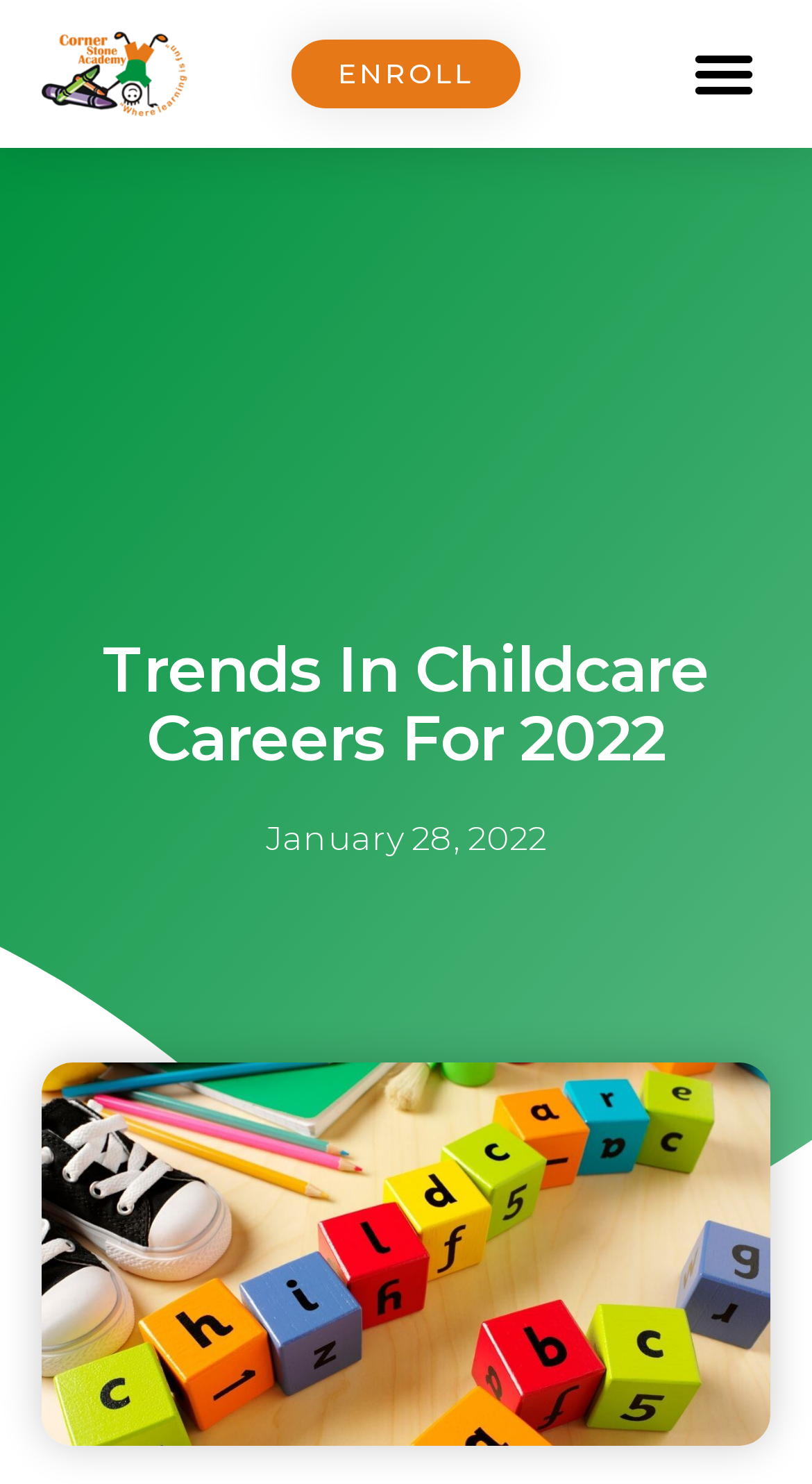Please answer the following question using a single word or phrase: When was the article published?

January 28, 2022